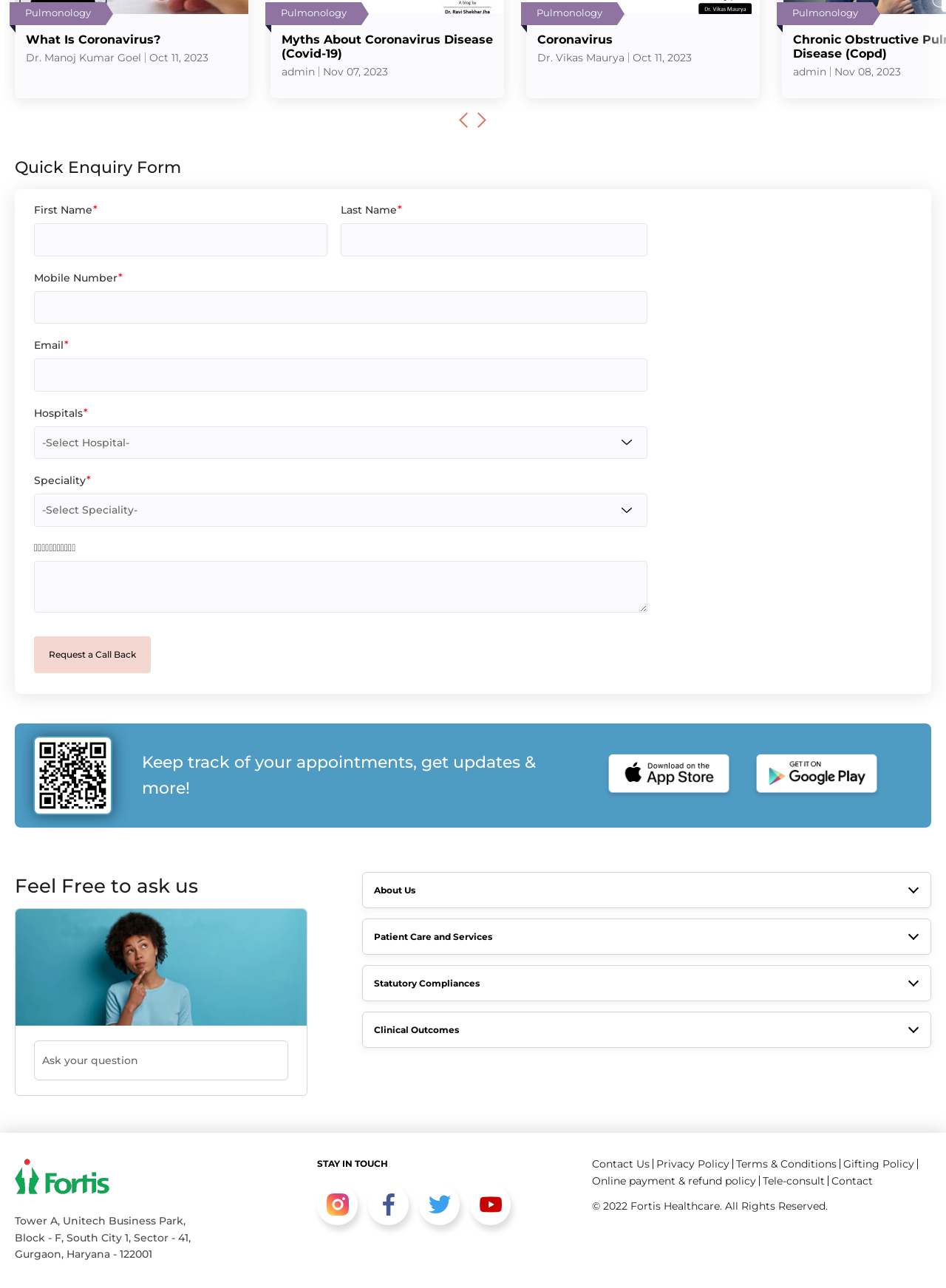Provide a one-word or brief phrase answer to the question:
What is the purpose of the 'Feel Free to ask us' section?

To ask questions